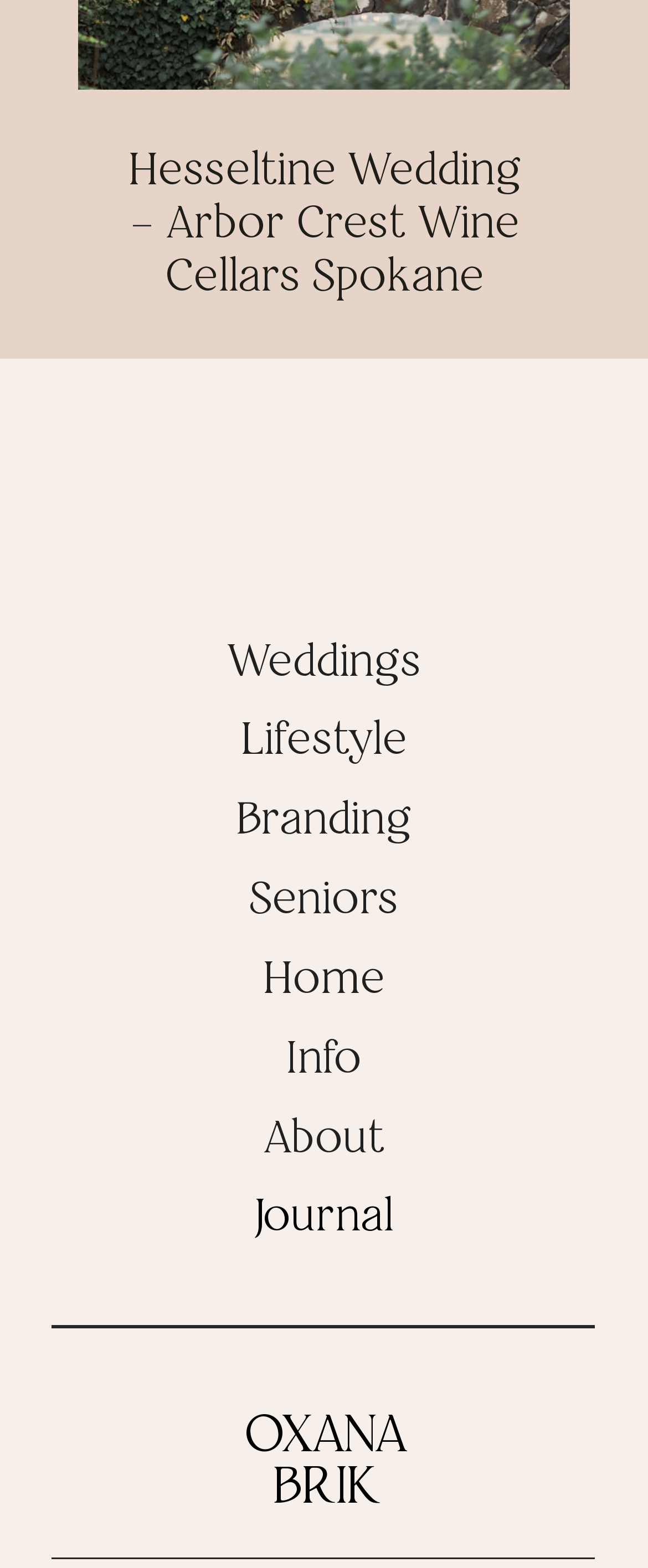Please identify the coordinates of the bounding box for the clickable region that will accomplish this instruction: "go to home page".

[0.404, 0.611, 0.593, 0.64]